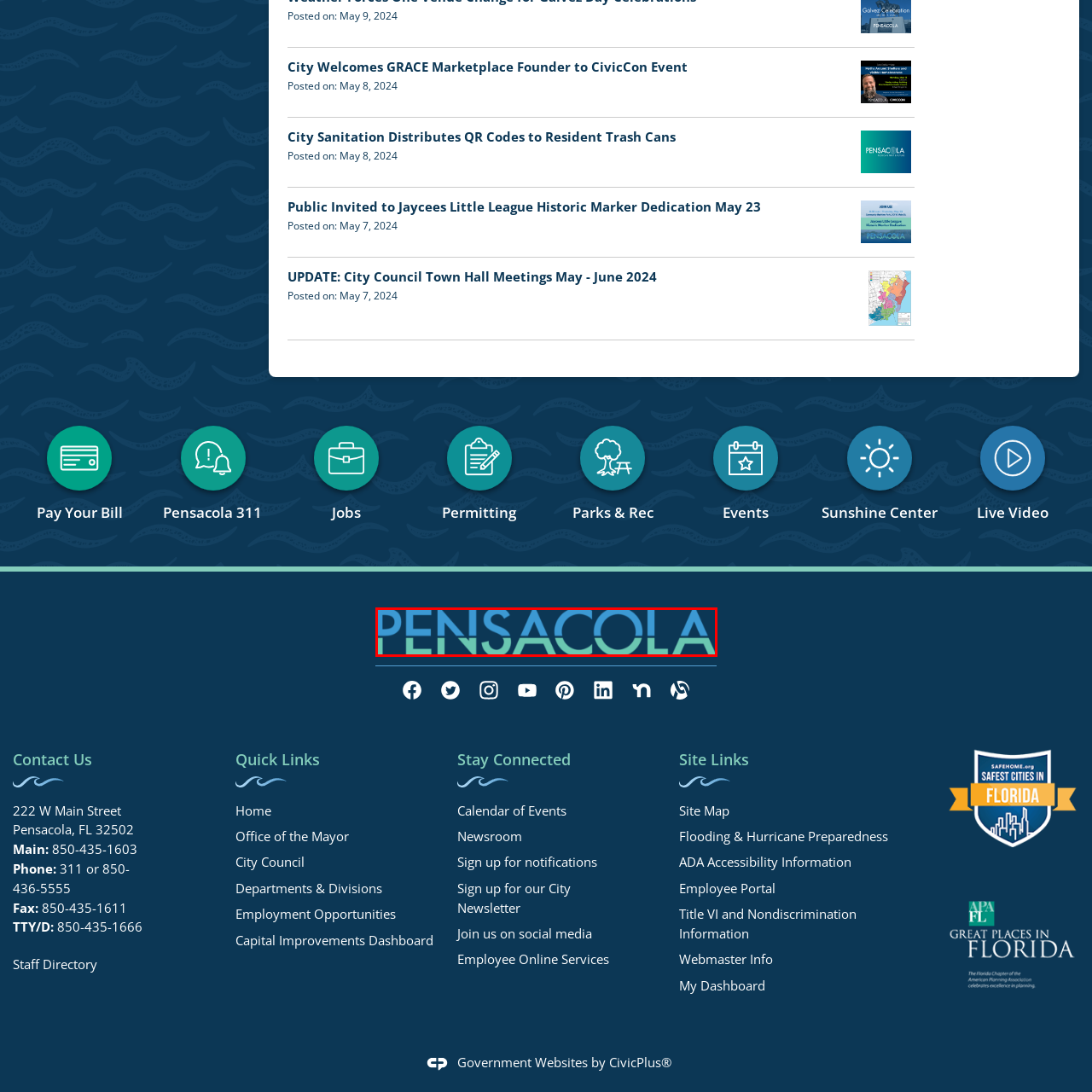What is the purpose of the graphic?  
Focus on the image bordered by the red line and provide a detailed answer that is thoroughly based on the image's contents.

The caption explains that the graphic serves as an engaging representation of Pensacola, aligning with the city's branding and public image, which suggests that the purpose of the graphic is to represent the city.